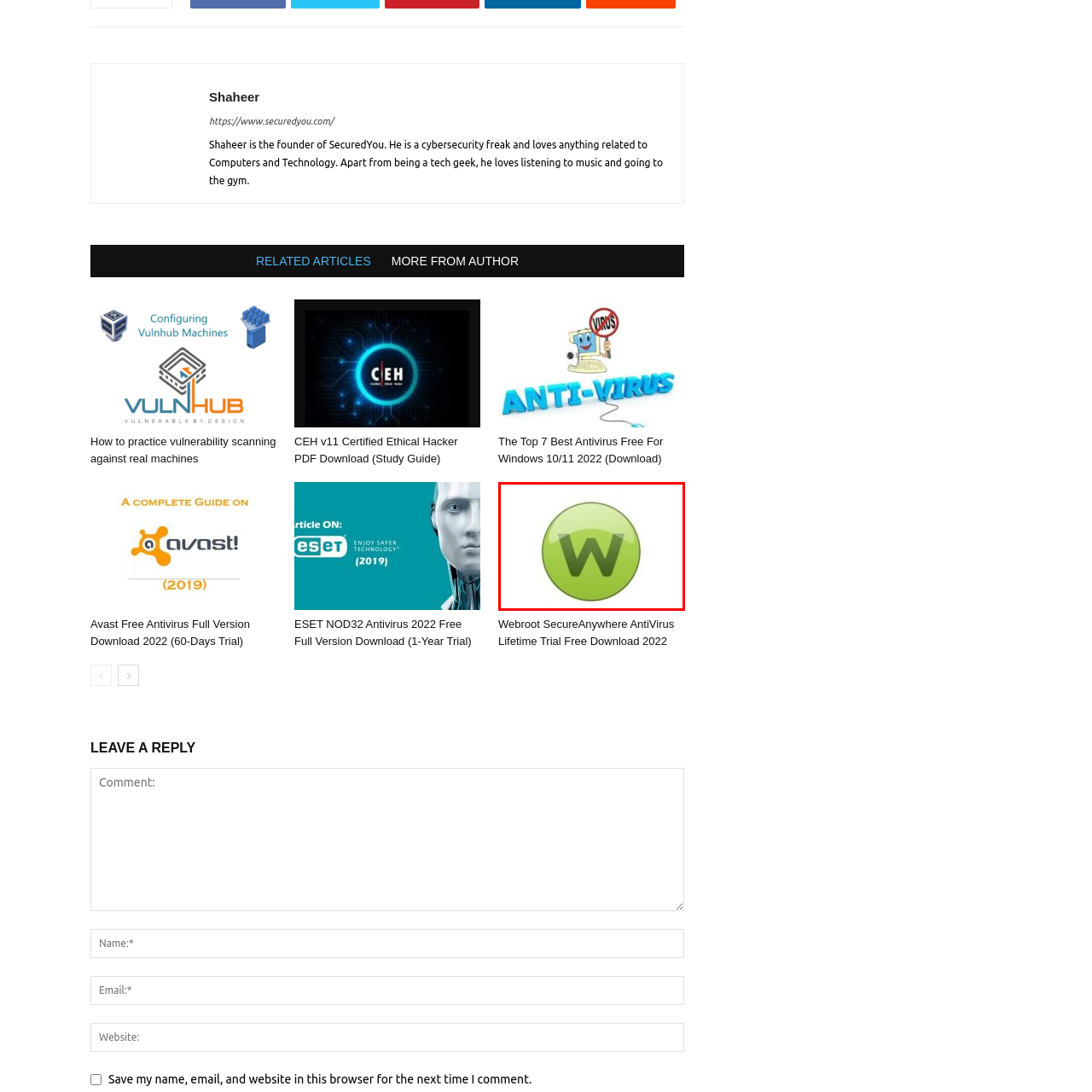Provide a detailed narrative of the image inside the red-bordered section.

This image features a vibrant green circular icon prominently displaying the letter "W" in a bold, stylized font. The design is sleek and modern, suggesting a connection to technology and cybersecurity. This icon is associated with "Webroot SecureAnywhere AntiVirus," a product known for providing comprehensive antivirus protection and online security solutions. The use of bright green may symbolize safety and freshness, aligning with the company's mission to protect users from digital threats. Overall, the image encapsulates the essence of Webroot's approach to cybersecurity, emphasizing user-friendly and reliable protection.